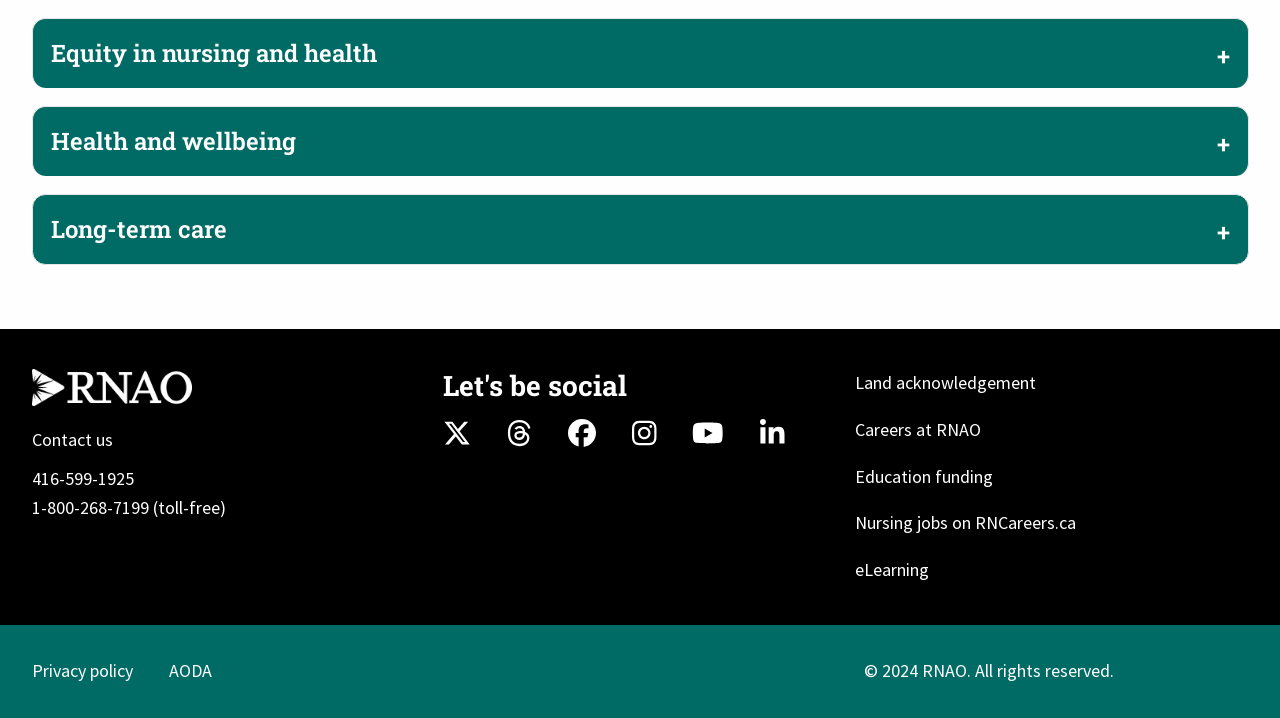Please identify the bounding box coordinates of the element that needs to be clicked to execute the following command: "View Land acknowledgement". Provide the bounding box using four float numbers between 0 and 1, formatted as [left, top, right, bottom].

[0.668, 0.517, 0.809, 0.549]